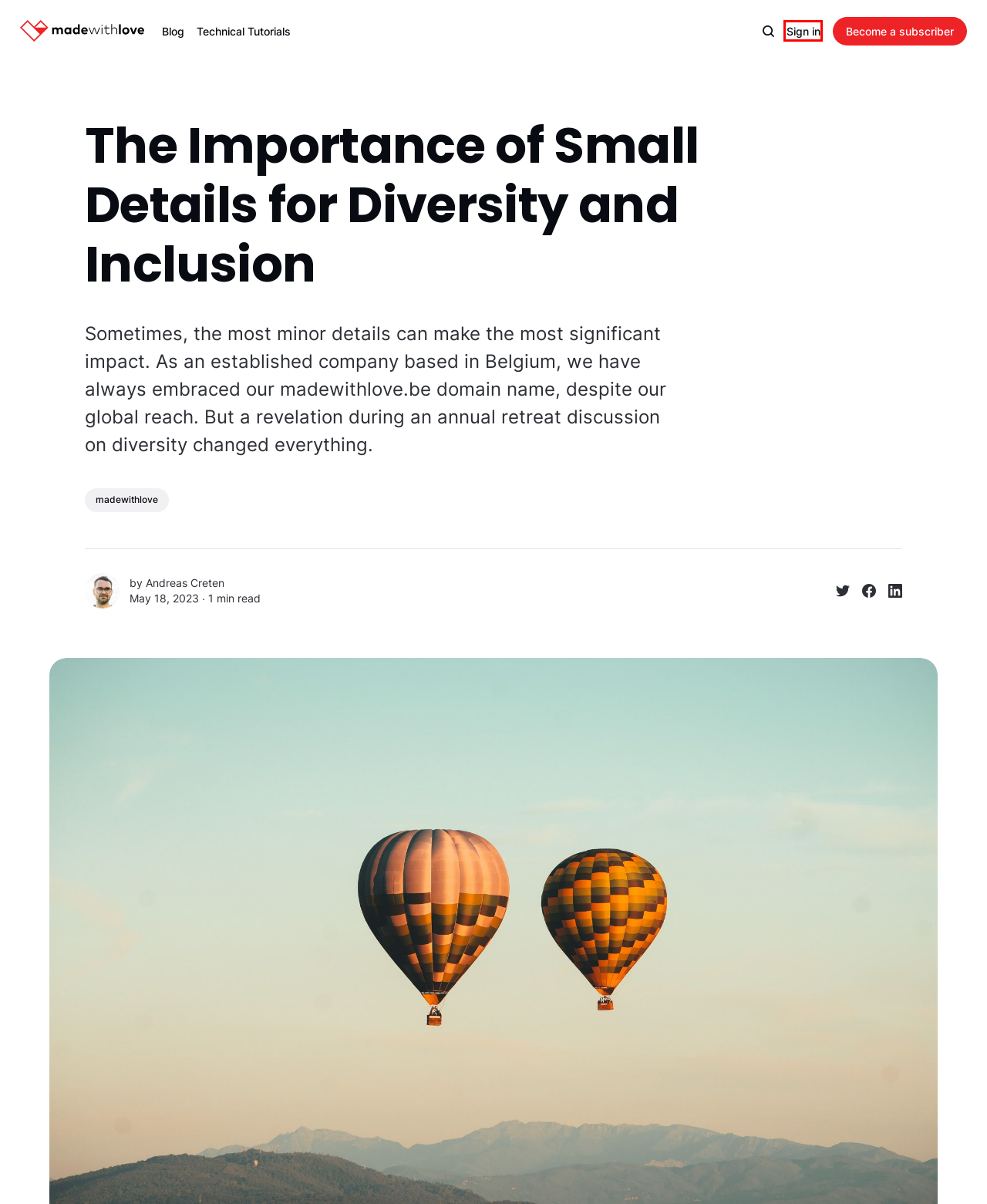You are presented with a screenshot of a webpage with a red bounding box. Select the webpage description that most closely matches the new webpage after clicking the element inside the red bounding box. The options are:
A. The Ultimate Startup Due Diligence Checklist for Investments - 2024
B. madewithlove — Sign in
C. Tutorial - madewithlove
D. Disclaimer - madewithlove
E. Never hire senior developers*
F. Our blog: articles for SaaS CTOs, technical leaders & founders
G. Supercharge your Startup with Staff Engineers
H. madewithlove — Sign up

B